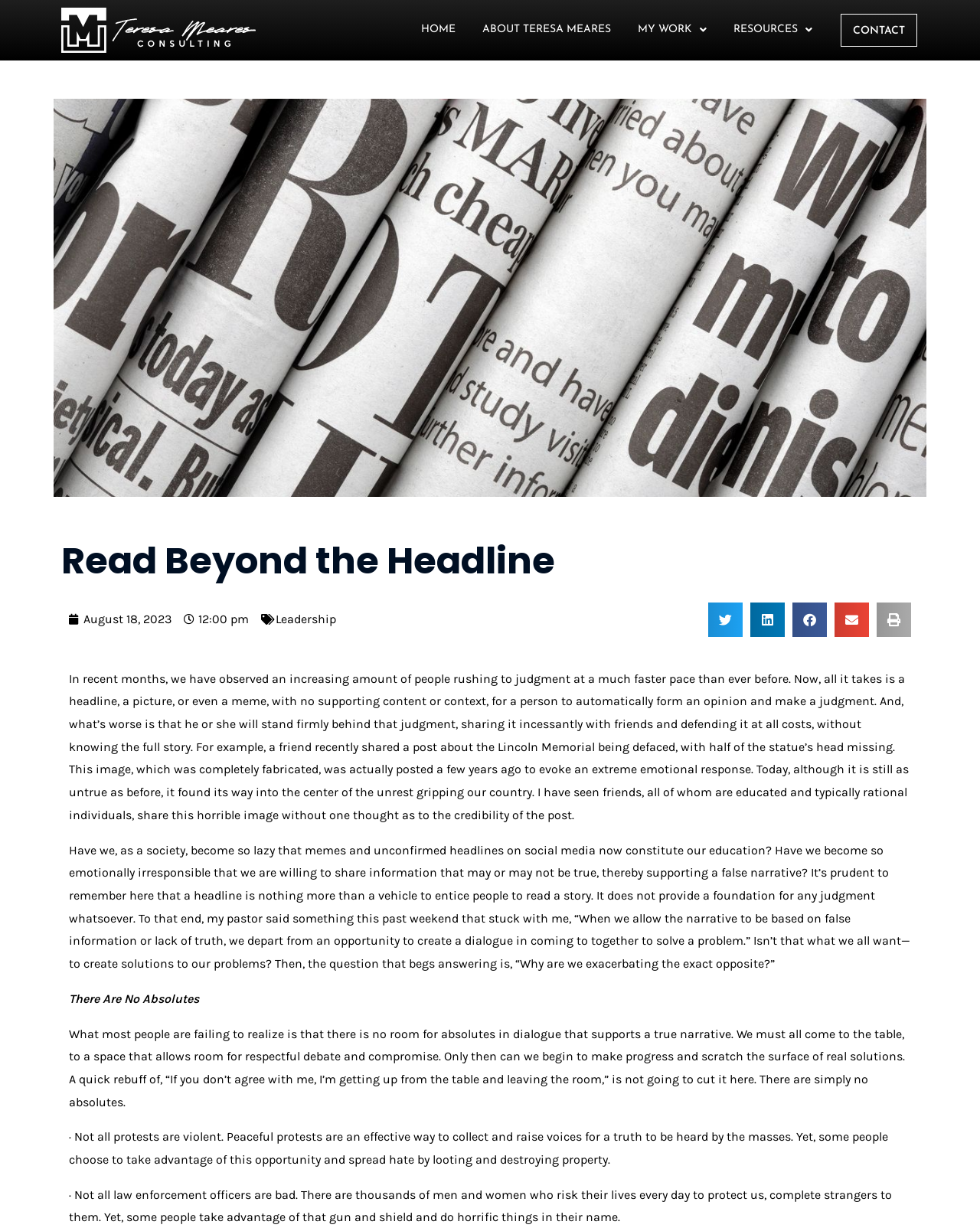Bounding box coordinates should be provided in the format (top-left x, top-left y, bottom-right x, bottom-right y) with all values between 0 and 1. Identify the bounding box for this UI element: aria-label="Share on twitter"

[0.723, 0.49, 0.758, 0.518]